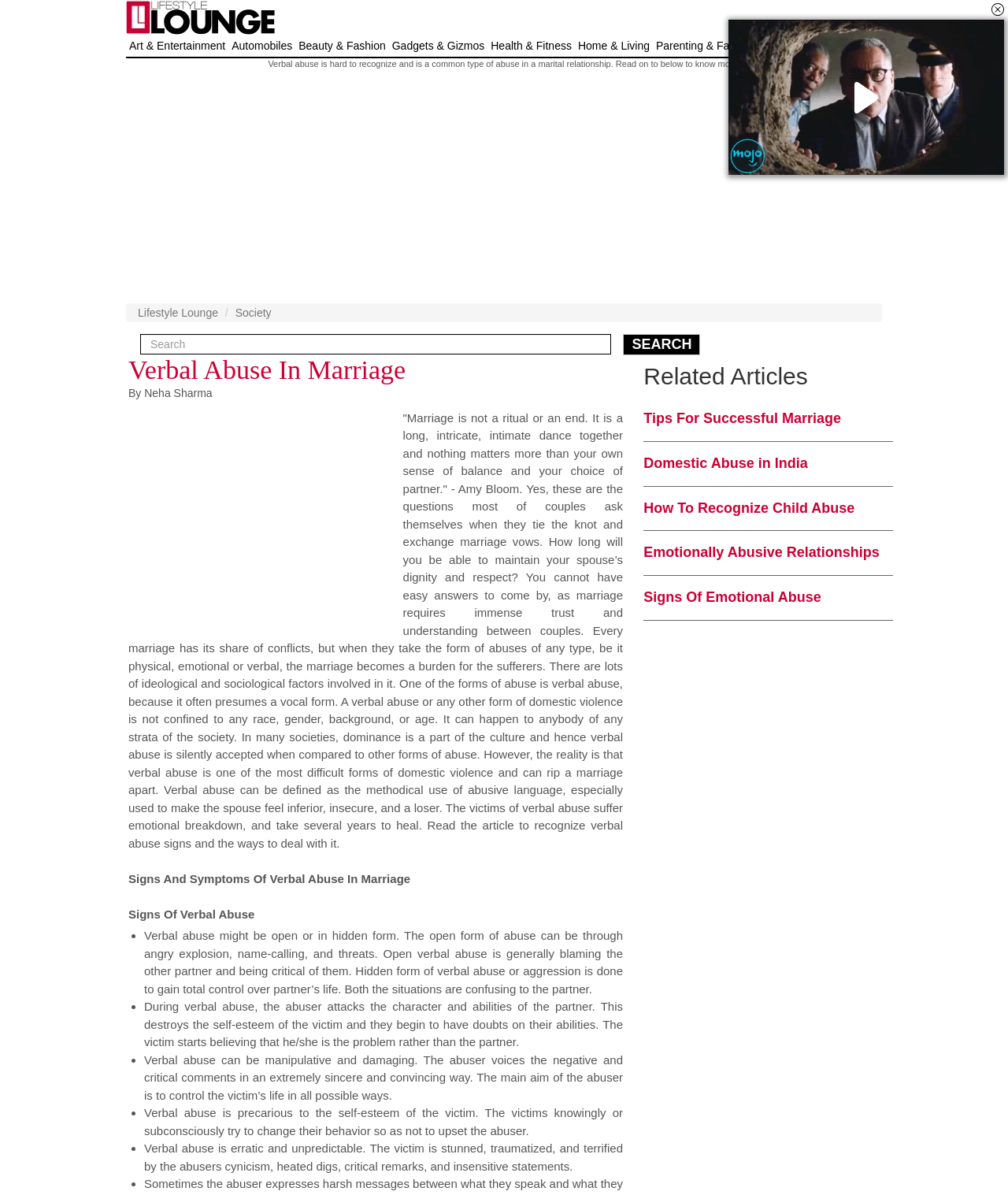Can you specify the bounding box coordinates of the area that needs to be clicked to fulfill the following instruction: "Click on 'Tips For Successful Marriage'"?

[0.639, 0.344, 0.834, 0.357]